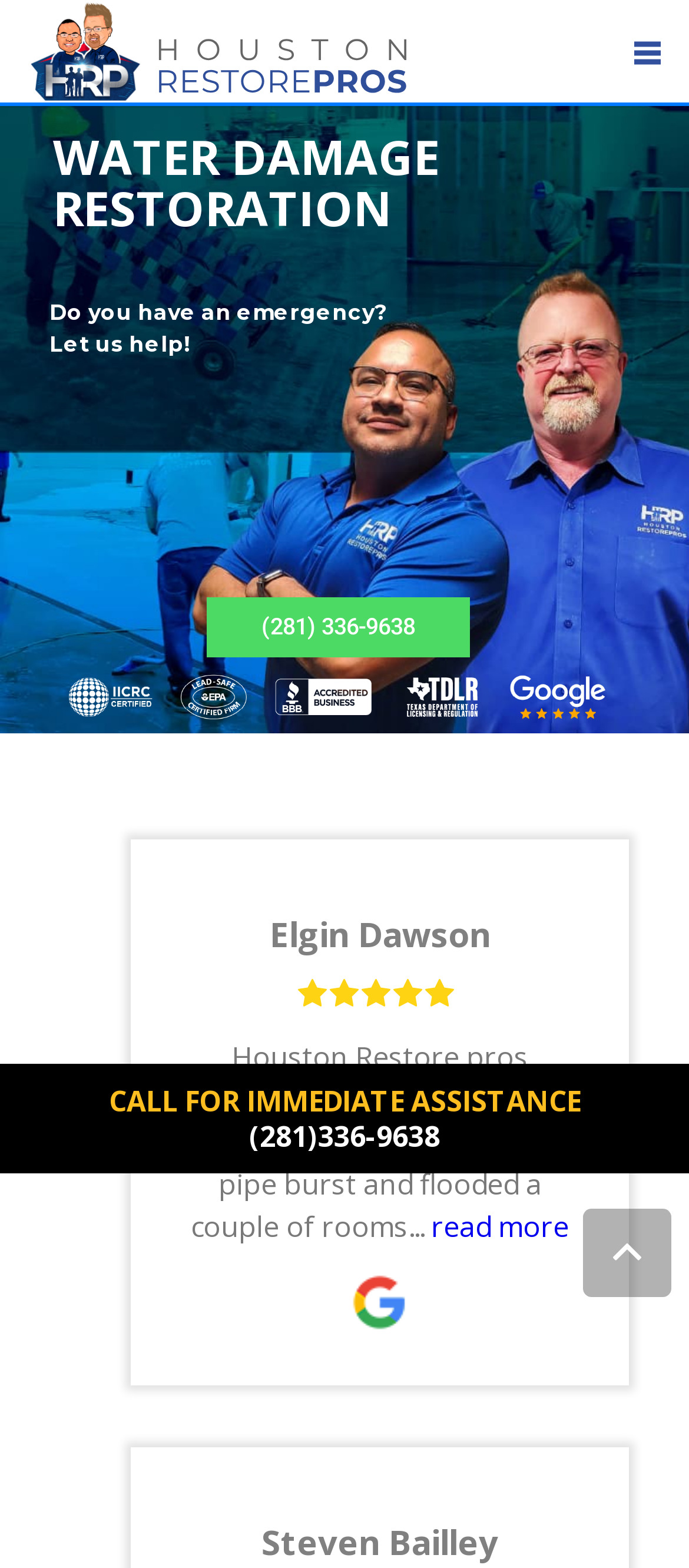What is the phone number to contact for assistance?
Answer with a single word or phrase by referring to the visual content.

(281) 336-9638